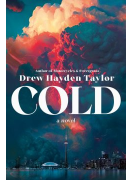Explain what is happening in the image with elaborate details.

The image features the cover of "COLD," a novel by Drew Hayden Taylor, recognized for his compelling storytelling and unique voice. The cover art showcases a dramatic blend of vibrant colors, with an ethereal depiction of clouds swirling in shades of blue, pink, and purple, set against an atmospheric backdrop. The title "COLD" is prominently displayed in bold white lettering, creating a striking contrast with the colorful sky. Below the title, the text indicates that this book is a novel, enhancing its literary significance. This captivating visual design not only invites readers in but also hints at the thematic depth and emotional journey that awaits within its pages.